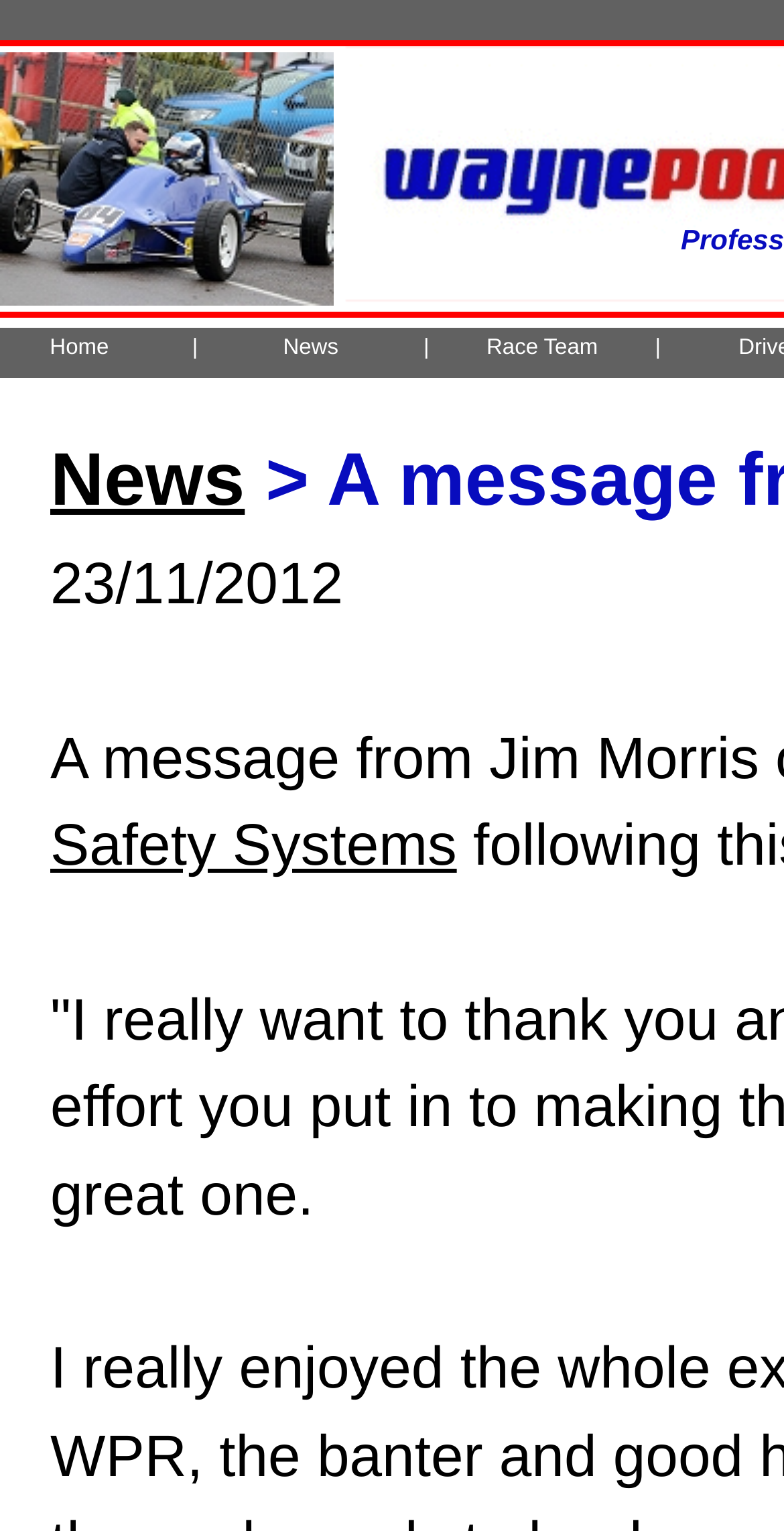What is the headline of the webpage?

Professional race preparation and management